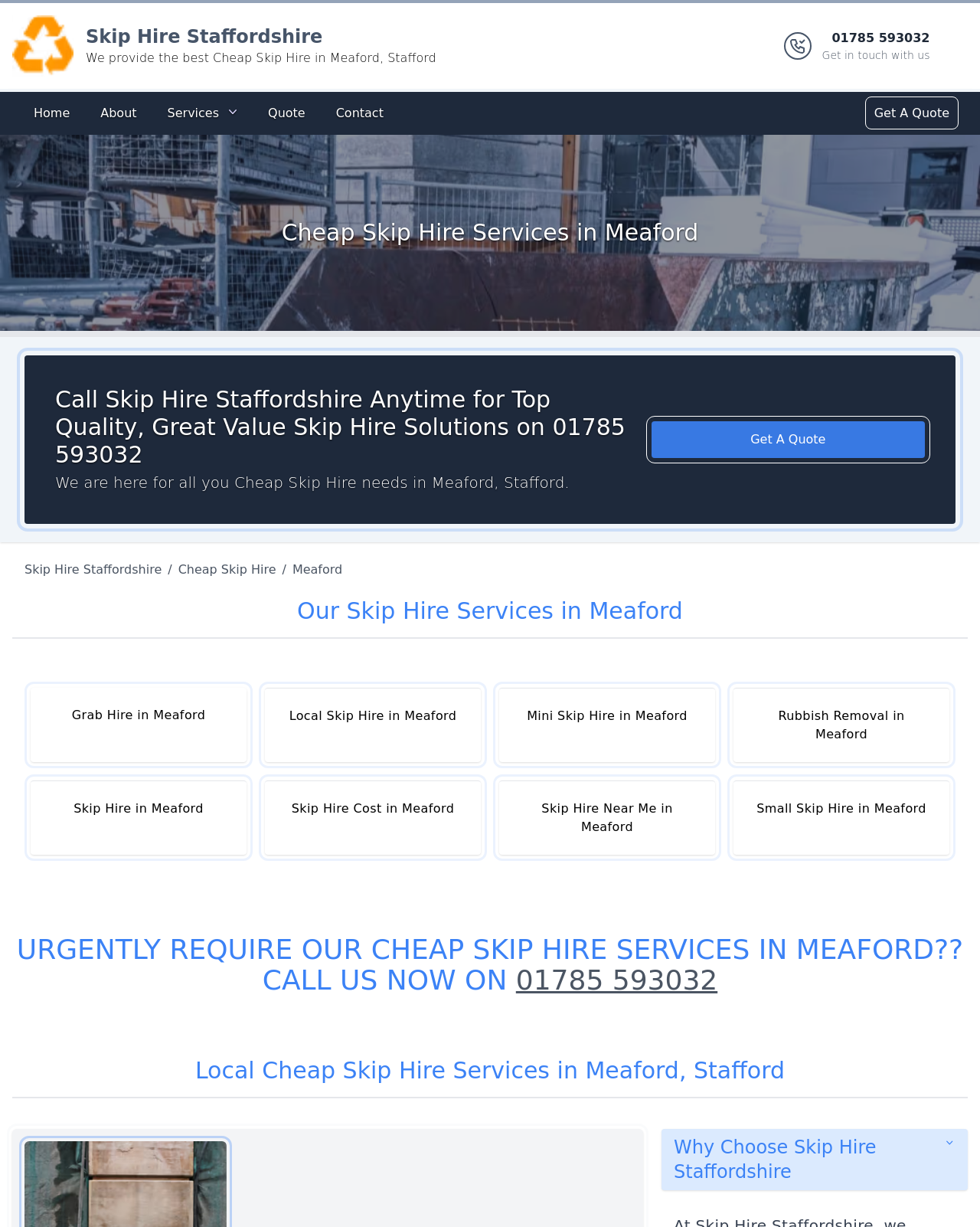Refer to the image and offer a detailed explanation in response to the question: What is the location where Skip Hire Staffordshire provides its services?

I found the location by looking at the top section of the webpage, where it says 'Cheap Skip Hire Services in Meaford' and 'Local Cheap Skip Hire Services in Meaford, Stafford'.